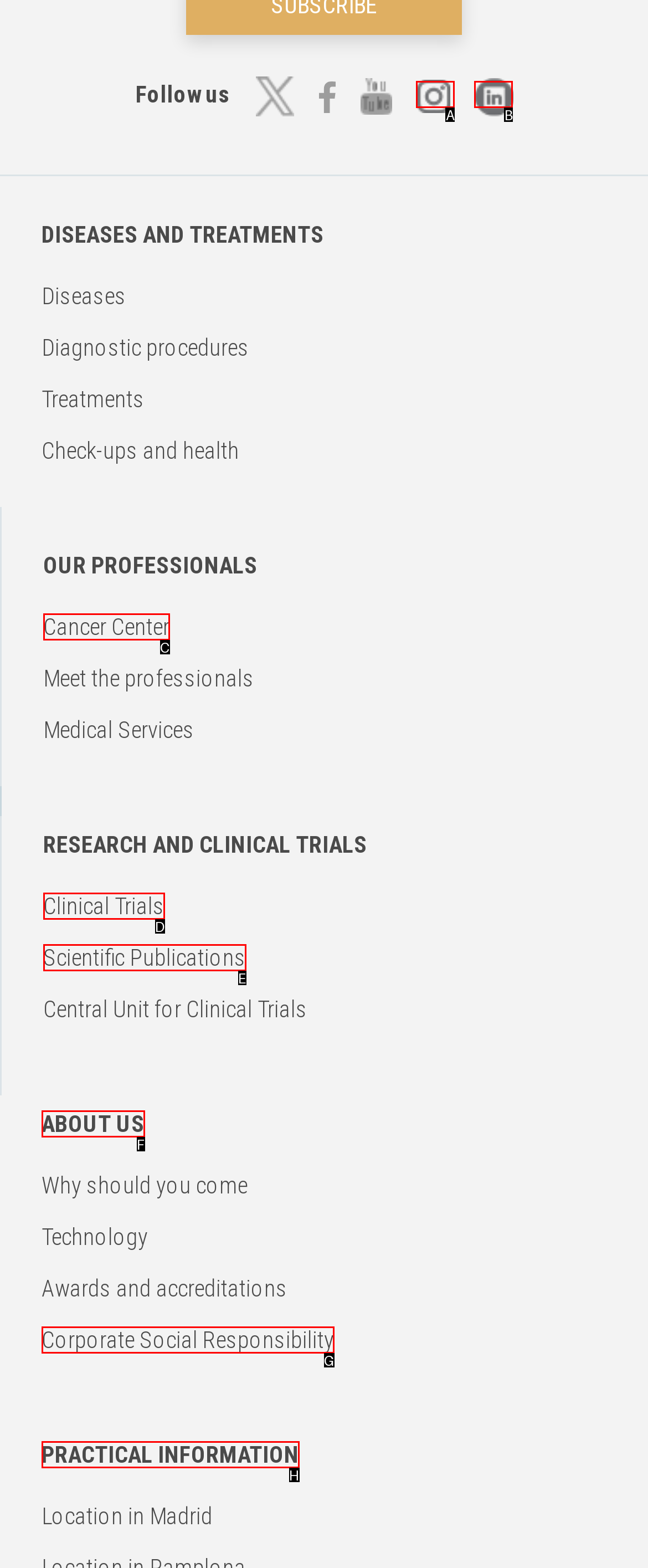Choose the option that matches the following description: PRACTICAL INFORMATION
Answer with the letter of the correct option.

H